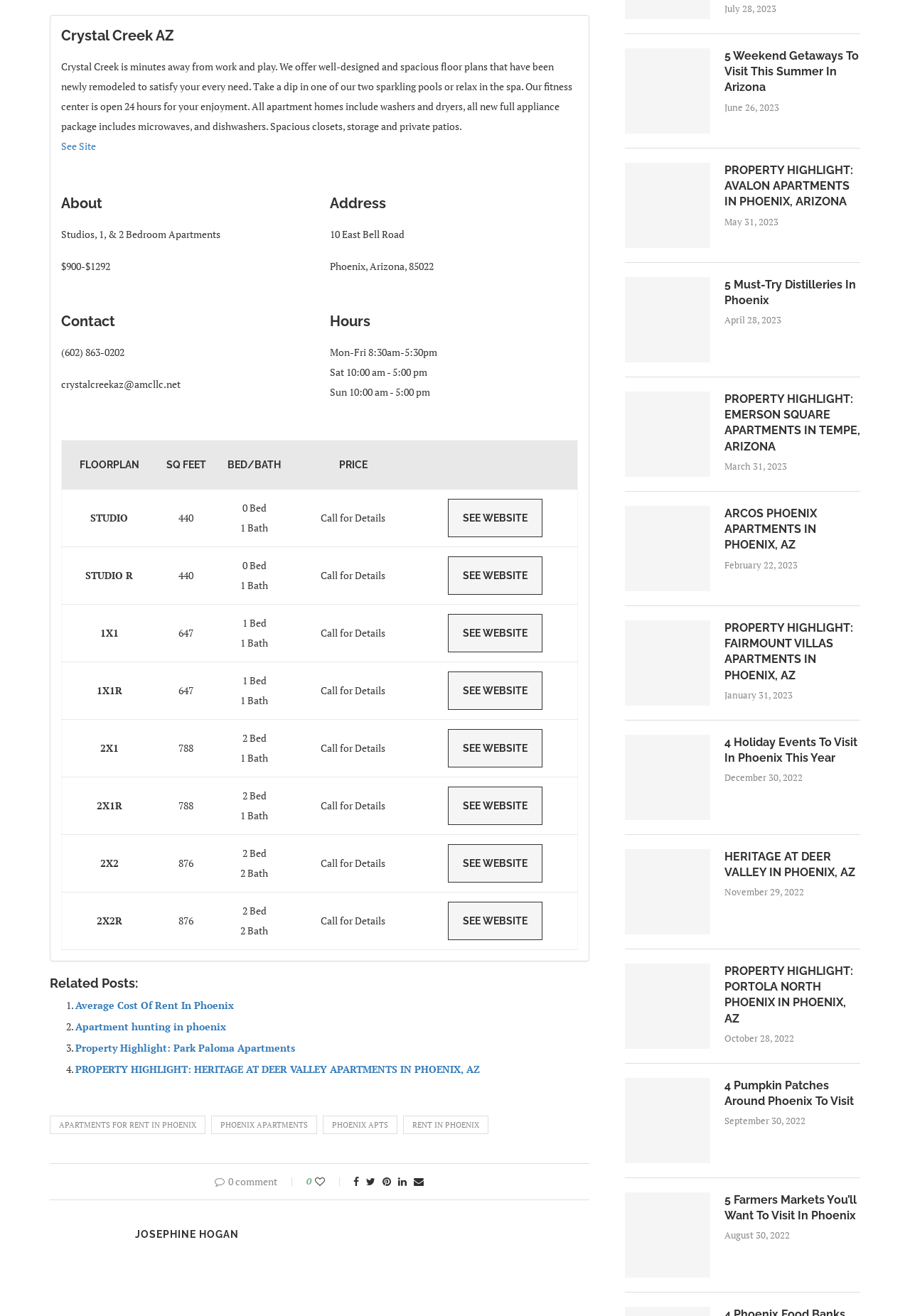Please identify the bounding box coordinates of the clickable region that I should interact with to perform the following instruction: "read related topic 'Your Name producer paid 20 underage girls'". The coordinates should be expressed as four float numbers between 0 and 1, i.e., [left, top, right, bottom].

None